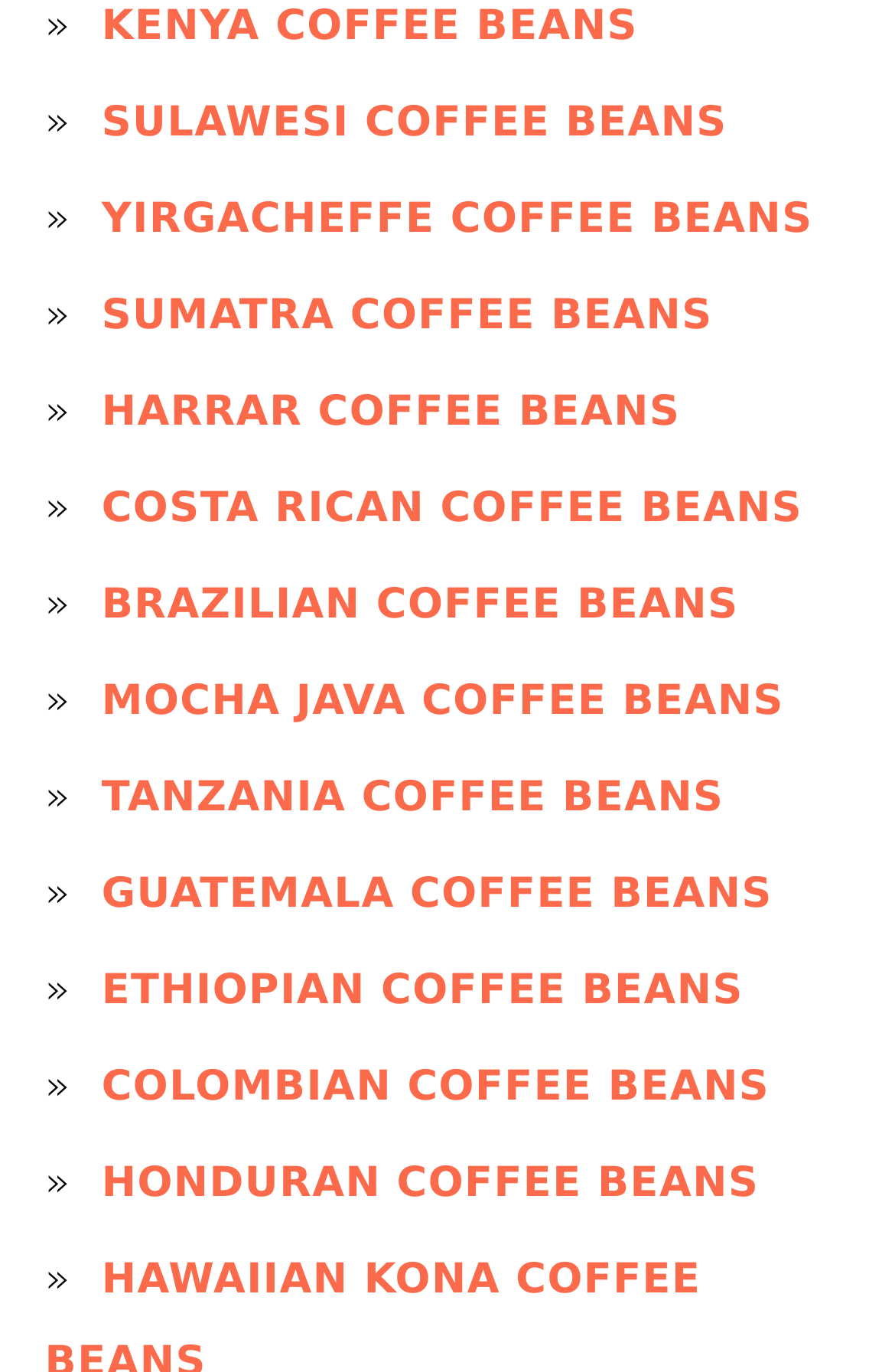Please determine the bounding box coordinates of the section I need to click to accomplish this instruction: "Discover Harrar coffee beans".

[0.113, 0.282, 0.76, 0.317]